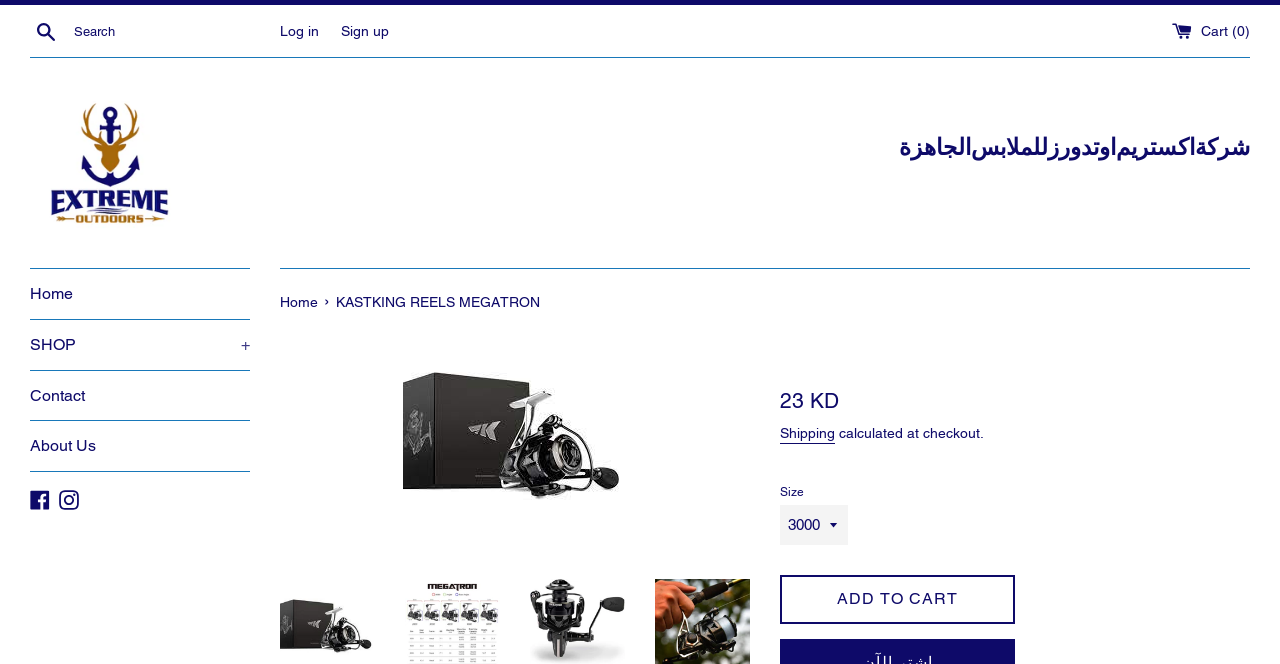Determine the bounding box coordinates of the section I need to click to execute the following instruction: "View your cart". Provide the coordinates as four float numbers between 0 and 1, i.e., [left, top, right, bottom].

[0.916, 0.034, 0.977, 0.058]